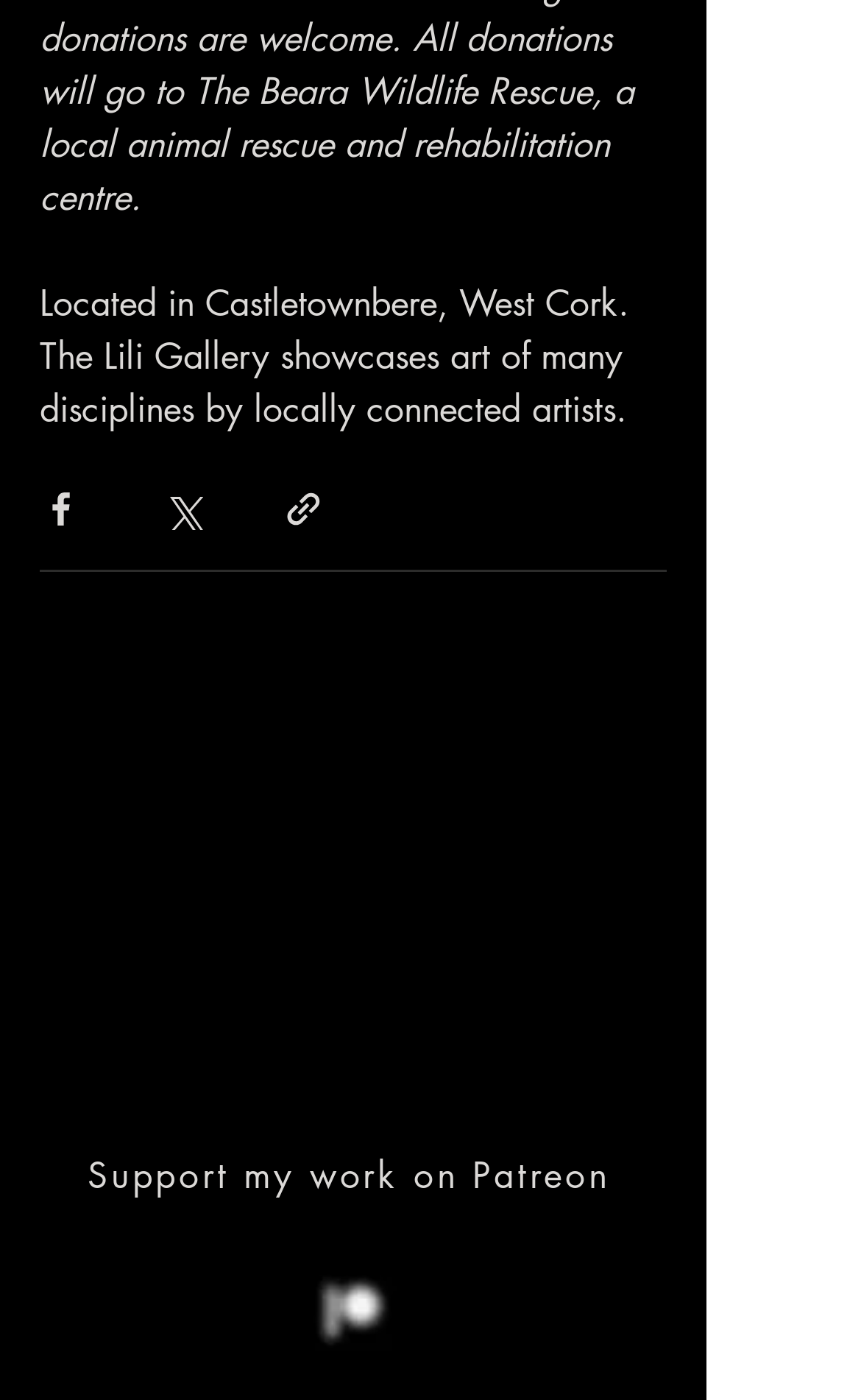Please identify the coordinates of the bounding box for the clickable region that will accomplish this instruction: "Click on 'AGX DO111'".

None